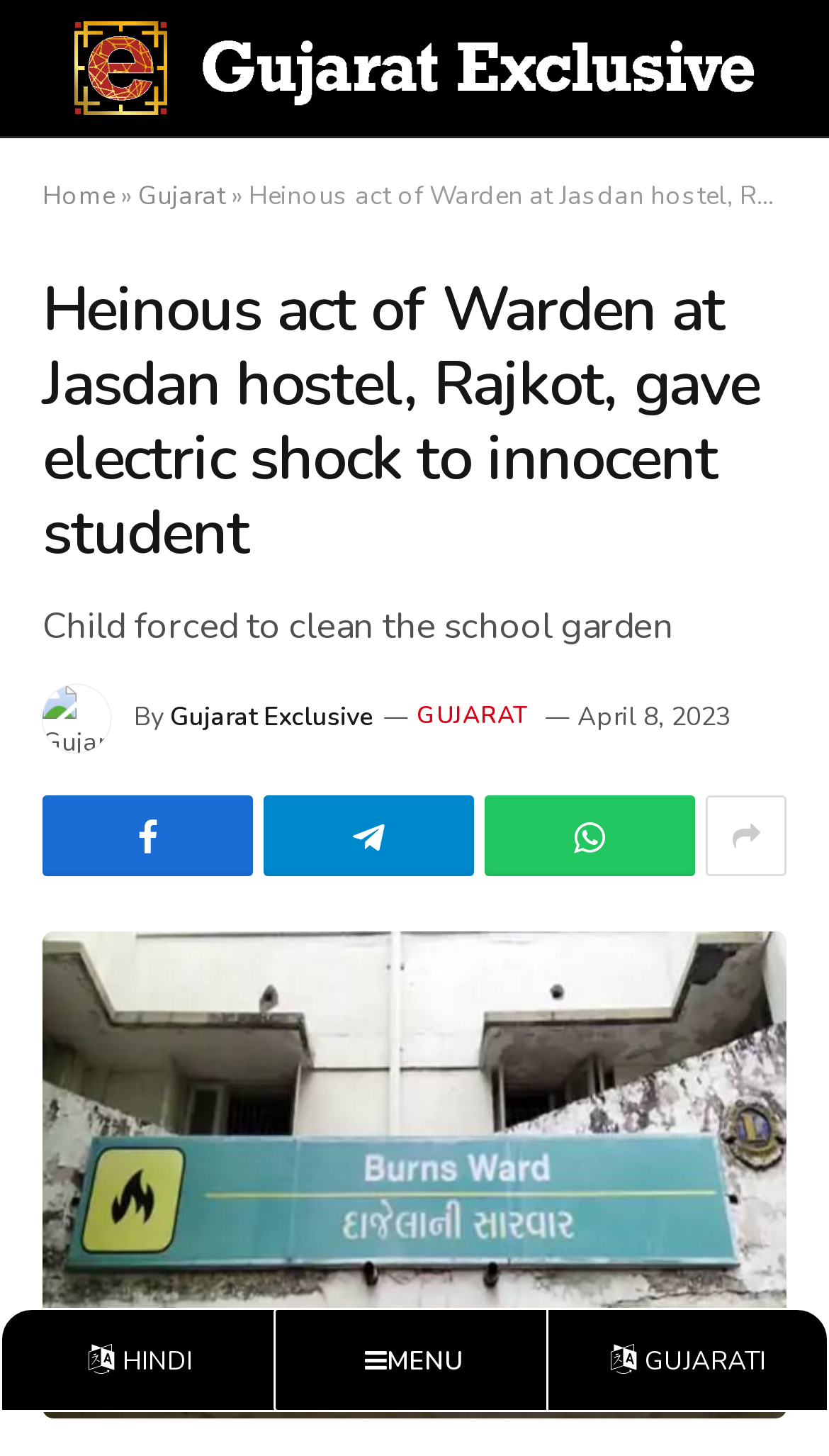Please answer the following query using a single word or phrase: 
What is the action performed by the child in the school garden?

Cleaning